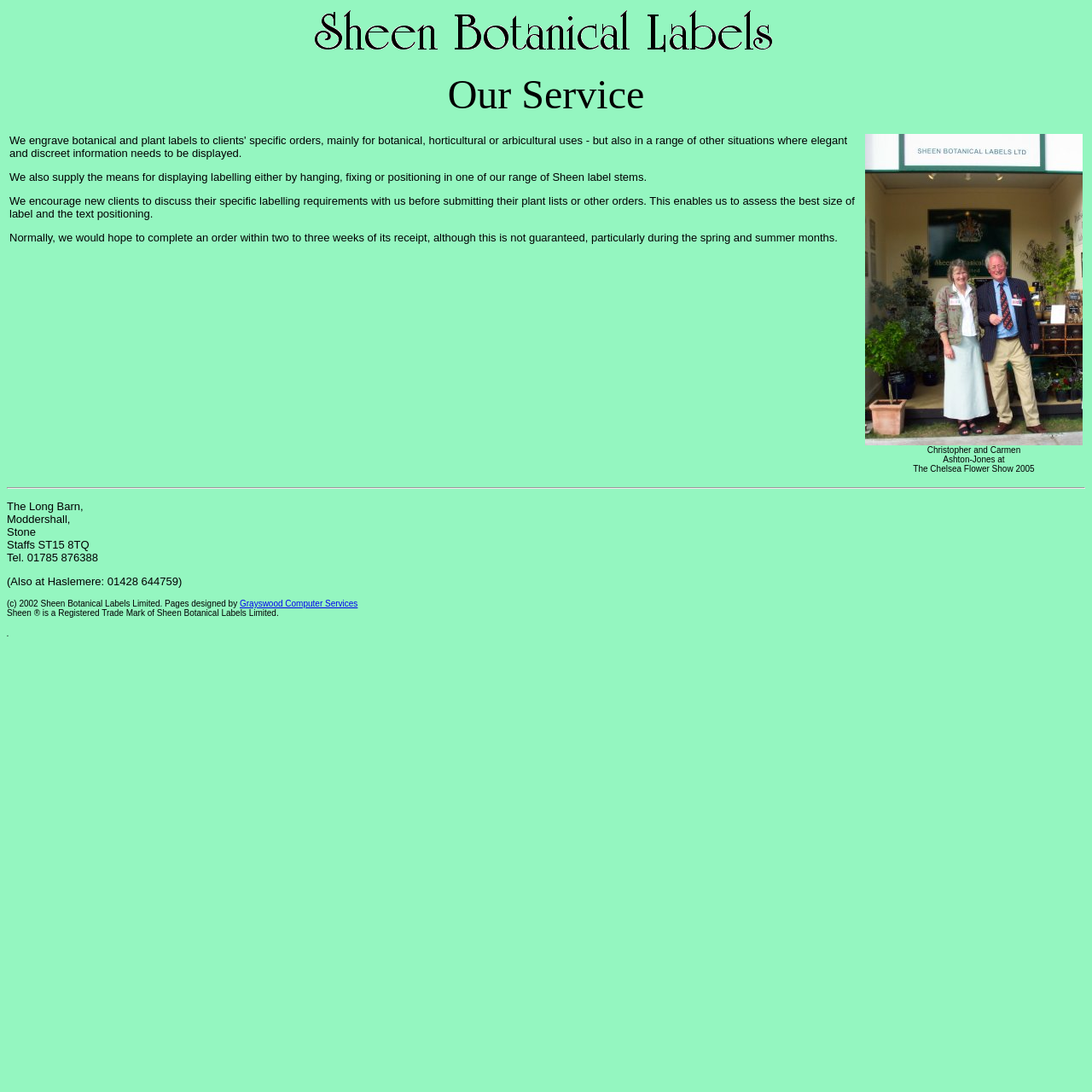Observe the image and answer the following question in detail: What is the typical timeframe for completing an order?

According to the text in the LayoutTableCell, normally, Sheen Botanical Labels would hope to complete an order within two to three weeks of its receipt, although this is not guaranteed, particularly during the spring and summer months.